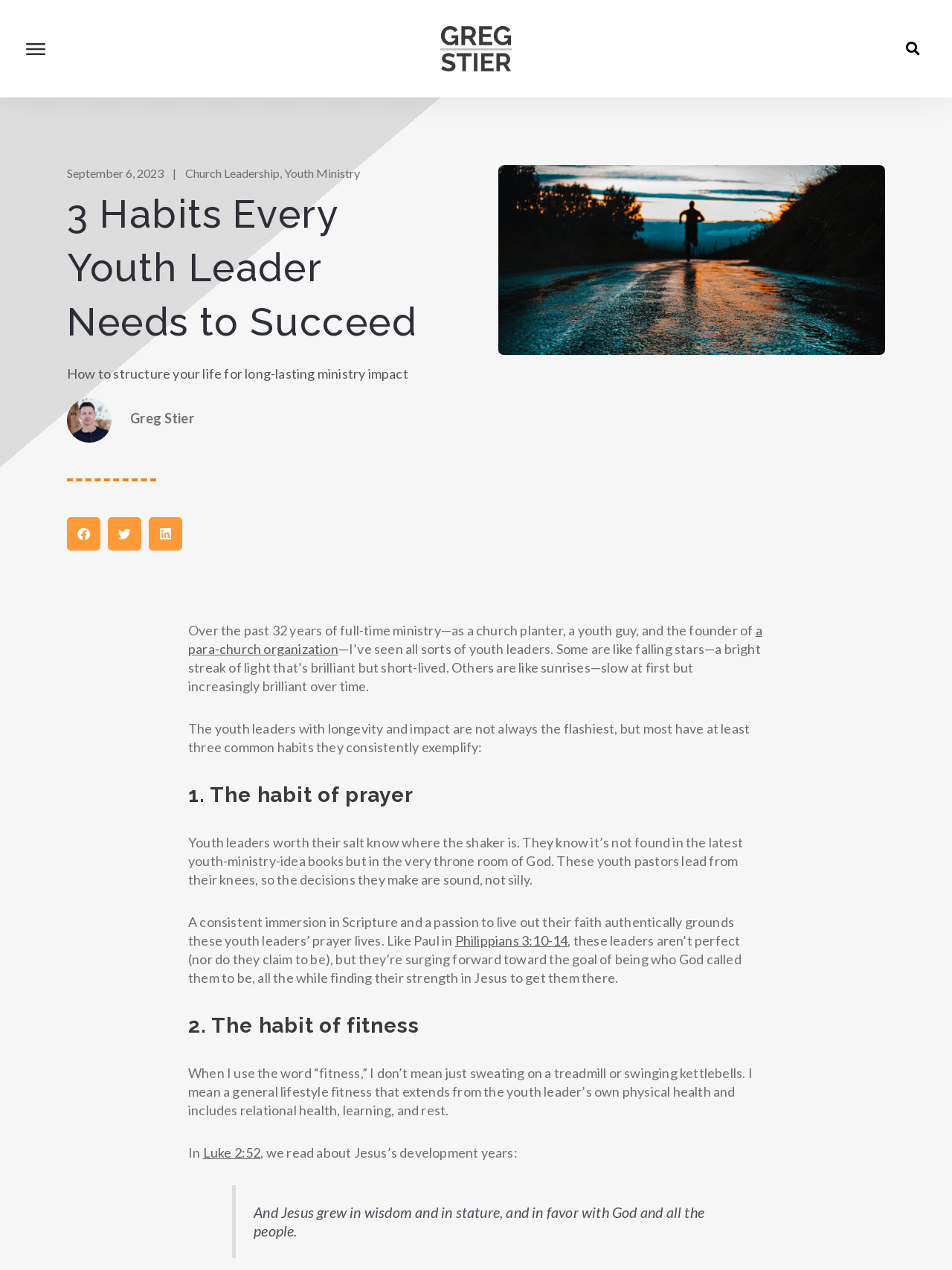Determine the bounding box coordinates of the clickable element to complete this instruction: "Check the awards". Provide the coordinates in the format of four float numbers between 0 and 1, [left, top, right, bottom].

None